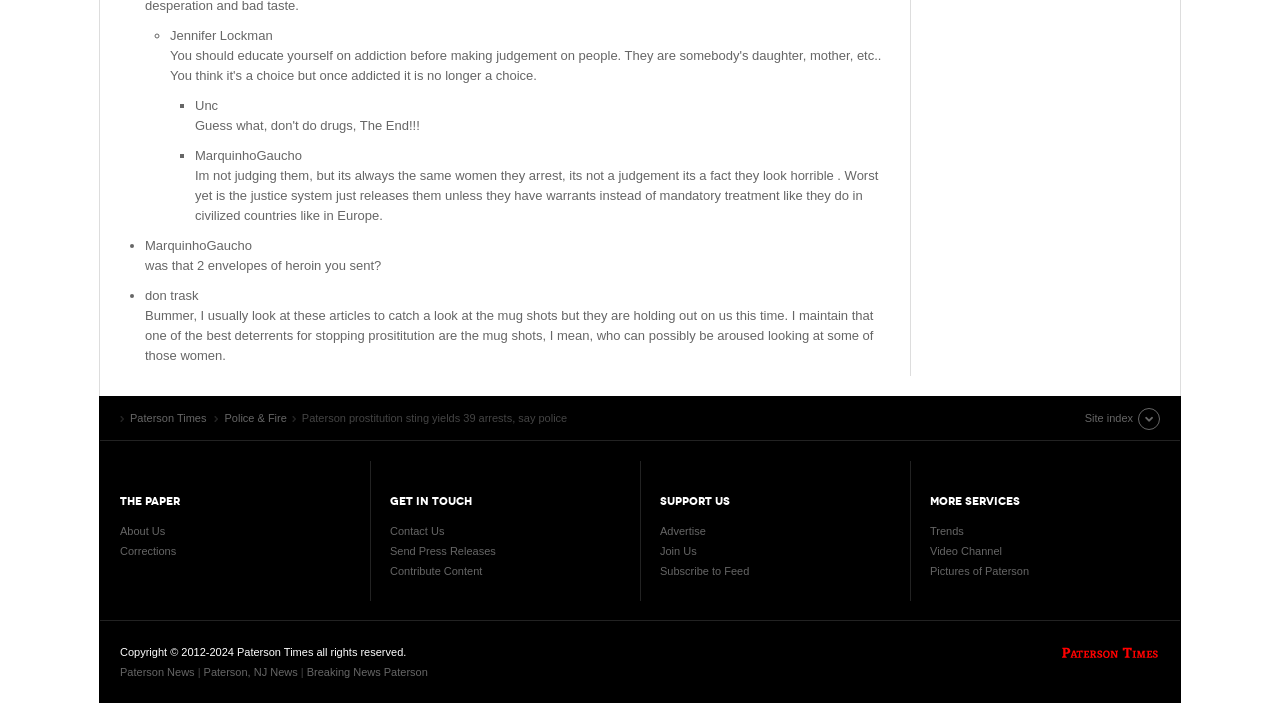Extract the bounding box coordinates for the UI element described as: "Pictures of Paterson".

[0.727, 0.804, 0.804, 0.821]